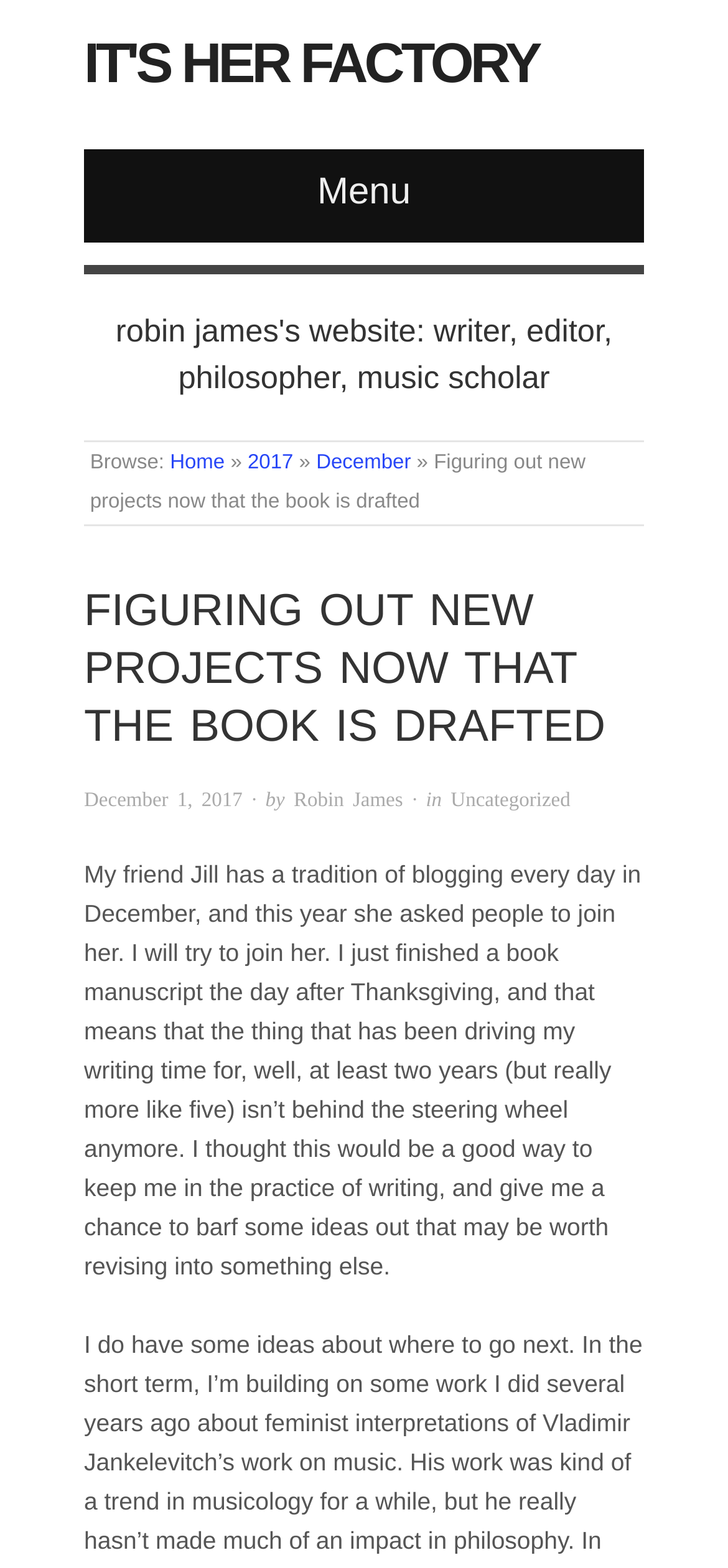Answer the following inquiry with a single word or phrase:
What is the tradition mentioned in the blog post?

Blogging every day in December